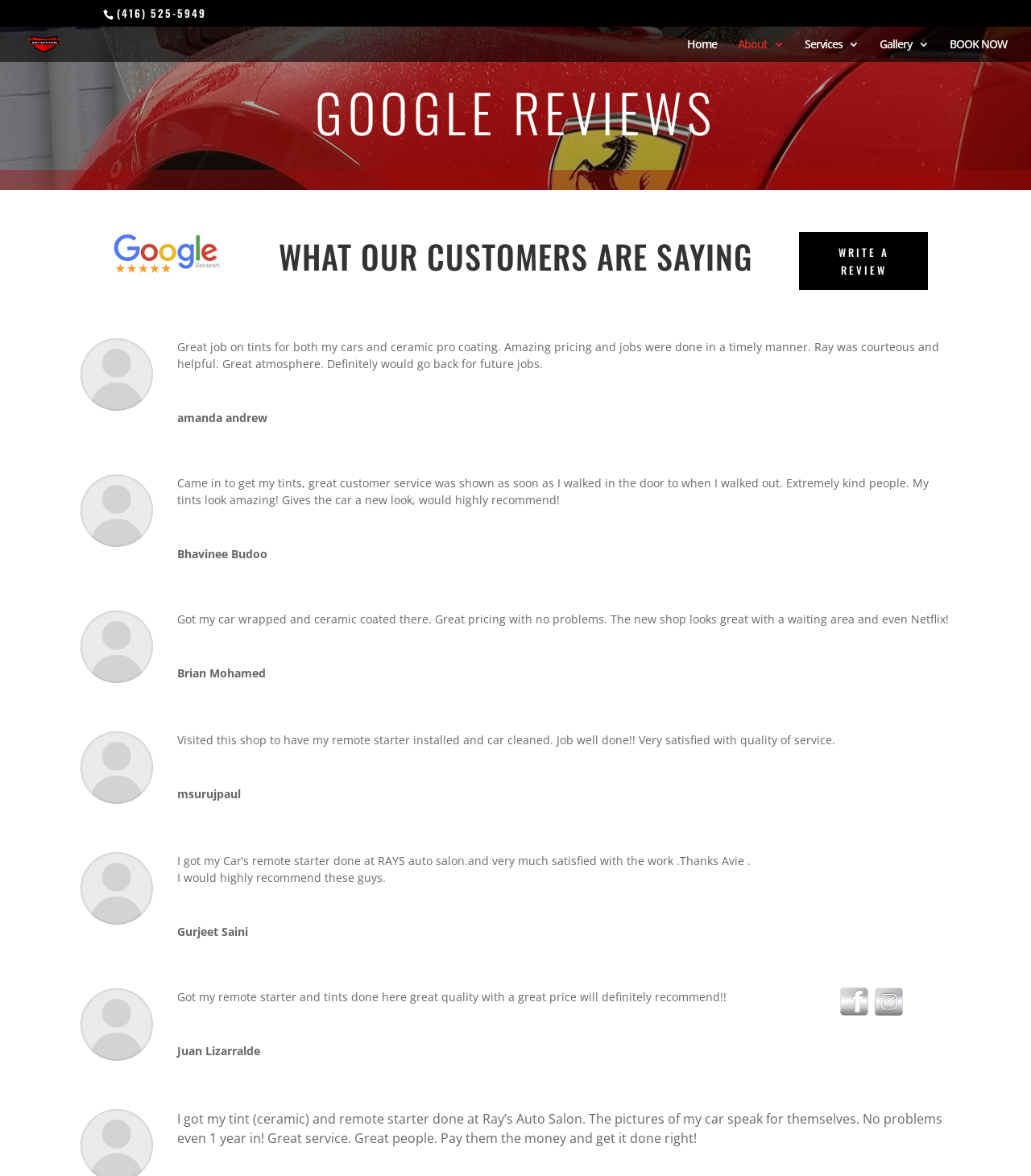What is the phone number of Rays Auto Salon?
Carefully examine the image and provide a detailed answer to the question.

I found the phone number displayed at the top of the webpage, which is (416) 525-5949.